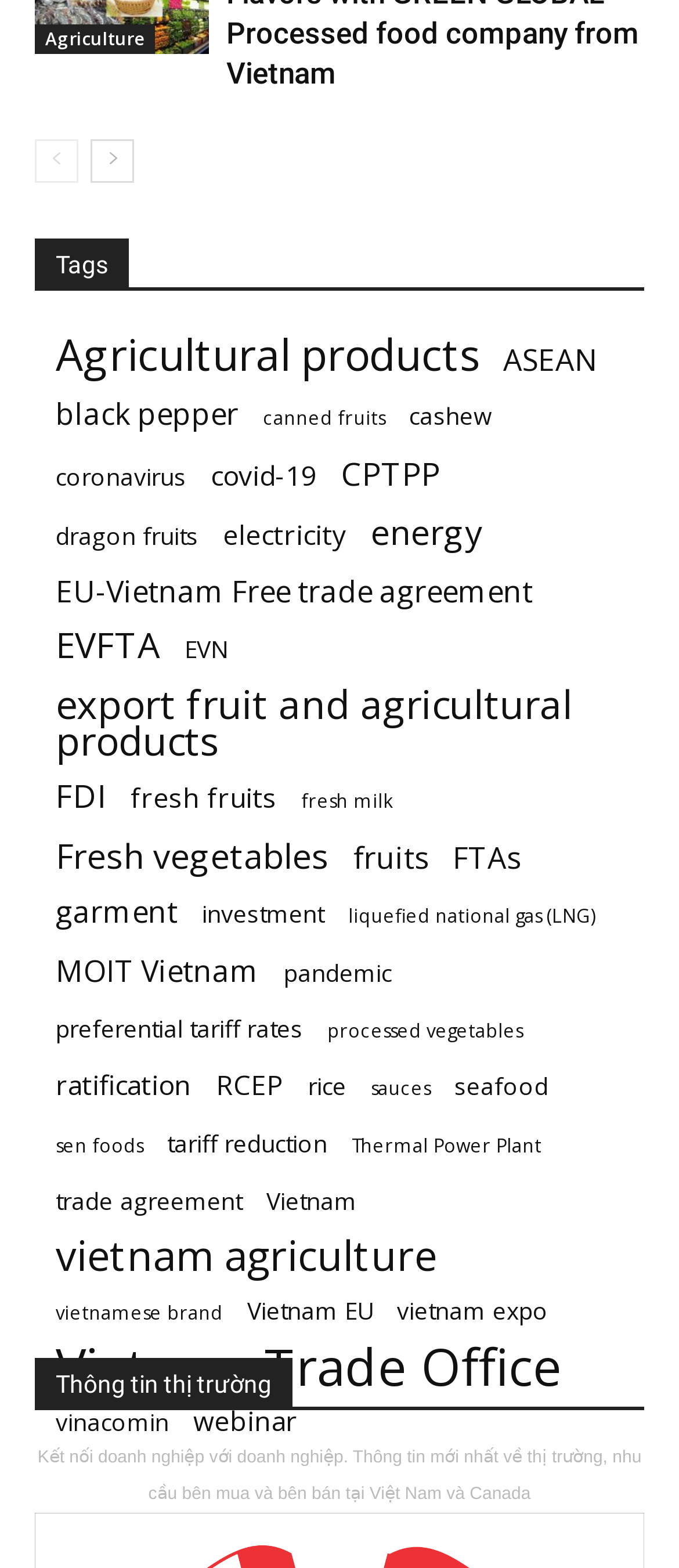Using the elements shown in the image, answer the question comprehensively: What is the topic of the heading 'Thông tin thị trường'?

The heading 'Thông tin thị trường' is likely related to market information, as the text below it mentions connecting businesses with market information and latest news about the market.